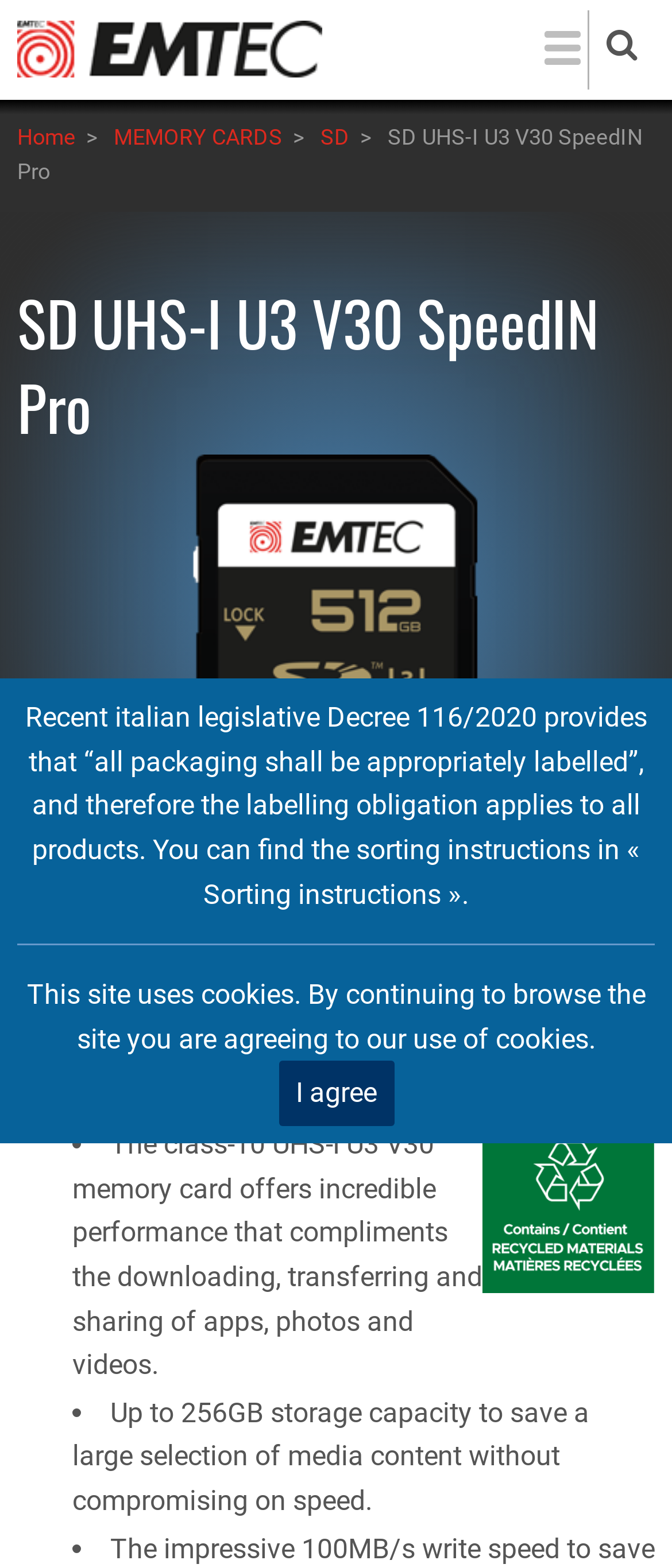Determine the bounding box of the UI element mentioned here: "I agree". The coordinates must be in the format [left, top, right, bottom] with values ranging from 0 to 1.

[0.414, 0.677, 0.586, 0.718]